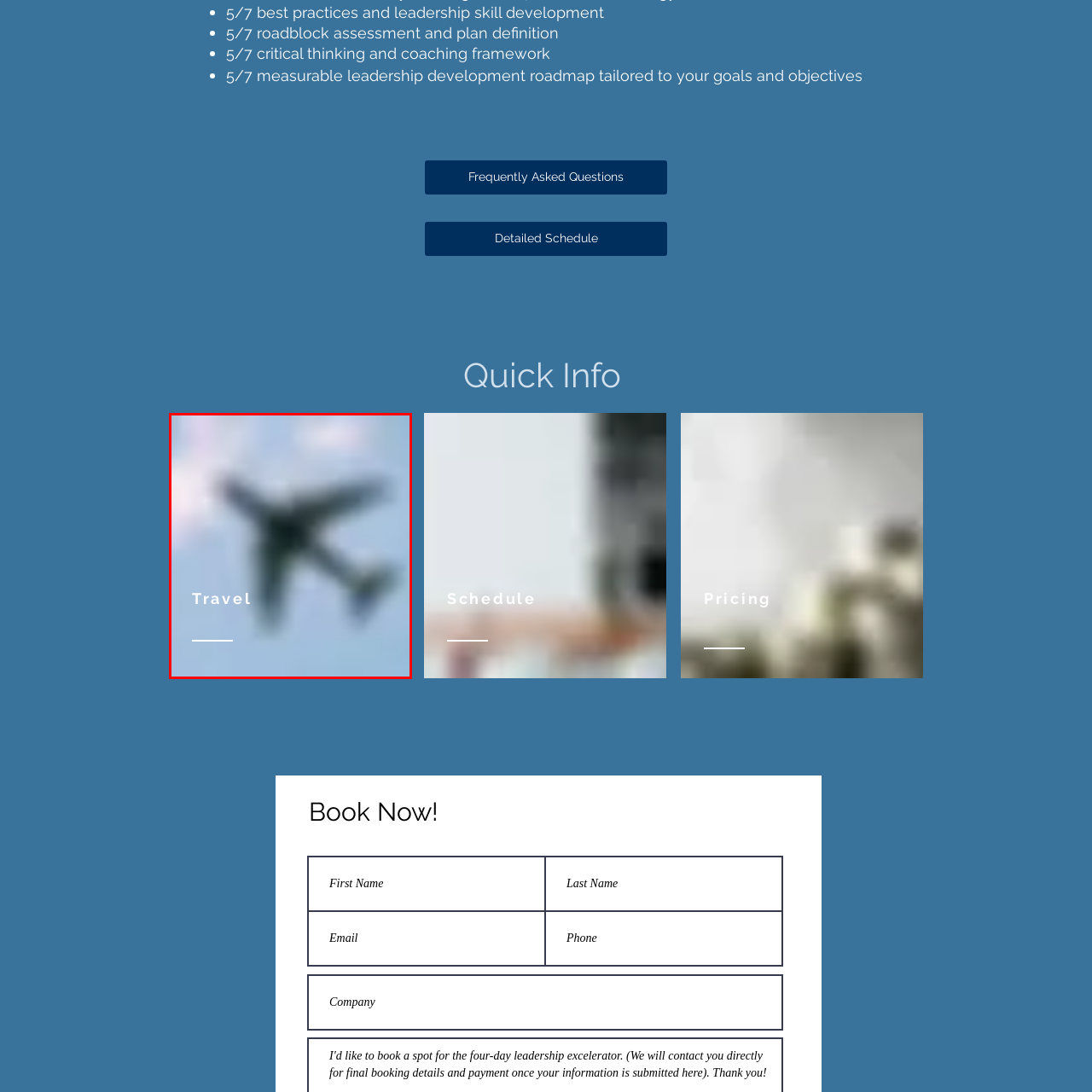Please provide a thorough description of the image inside the red frame.

The image features an airplane soaring through a clear blue sky, capturing the essence of travel and adventure. The airplane is depicted in a slightly blurred manner, suggesting motion and the thrill of flight. On the side of the image, the word "Travel" is prominently displayed, evoking feelings of exploration and journeys to distant destinations. This visual serves as an inspiring reminder of the joys associated with flying and the opportunities that await travelers.